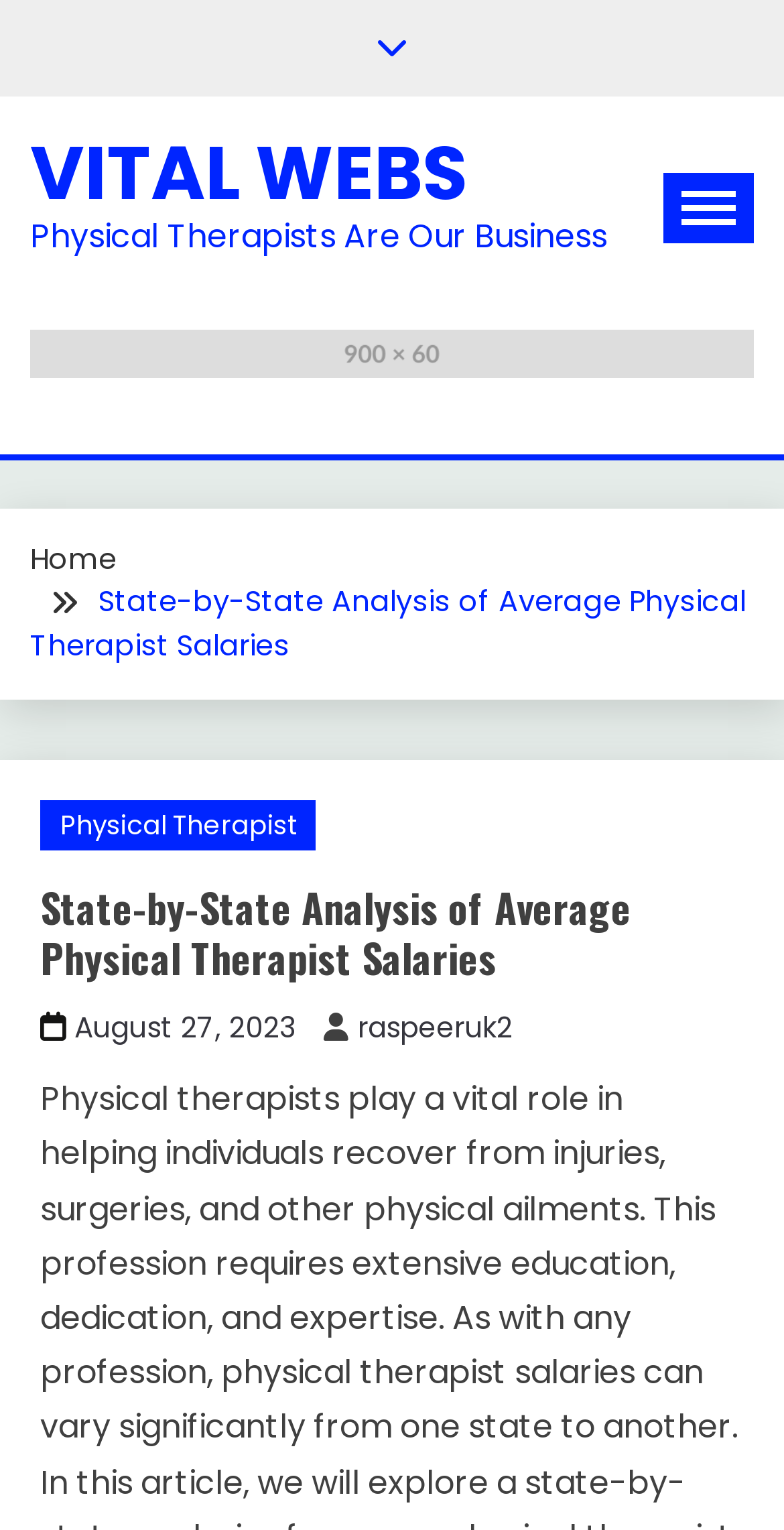Answer briefly with one word or phrase:
What is the purpose of the button at the top right corner?

To expand the primary menu